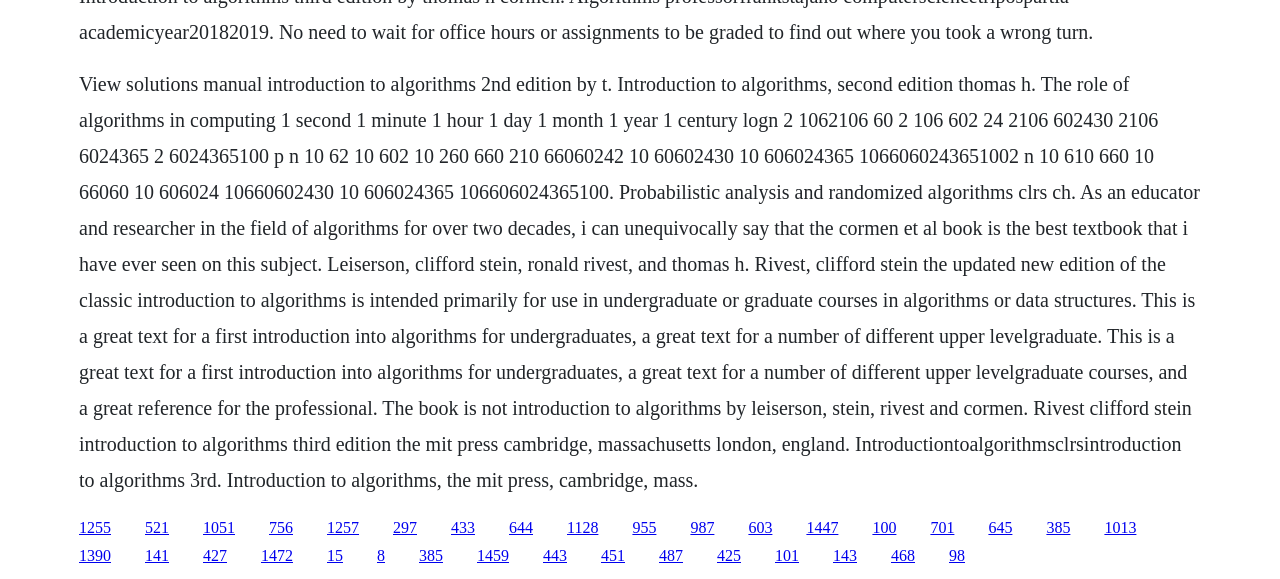Locate the bounding box coordinates of the element that should be clicked to fulfill the instruction: "Click the link '521'".

[0.113, 0.896, 0.132, 0.925]